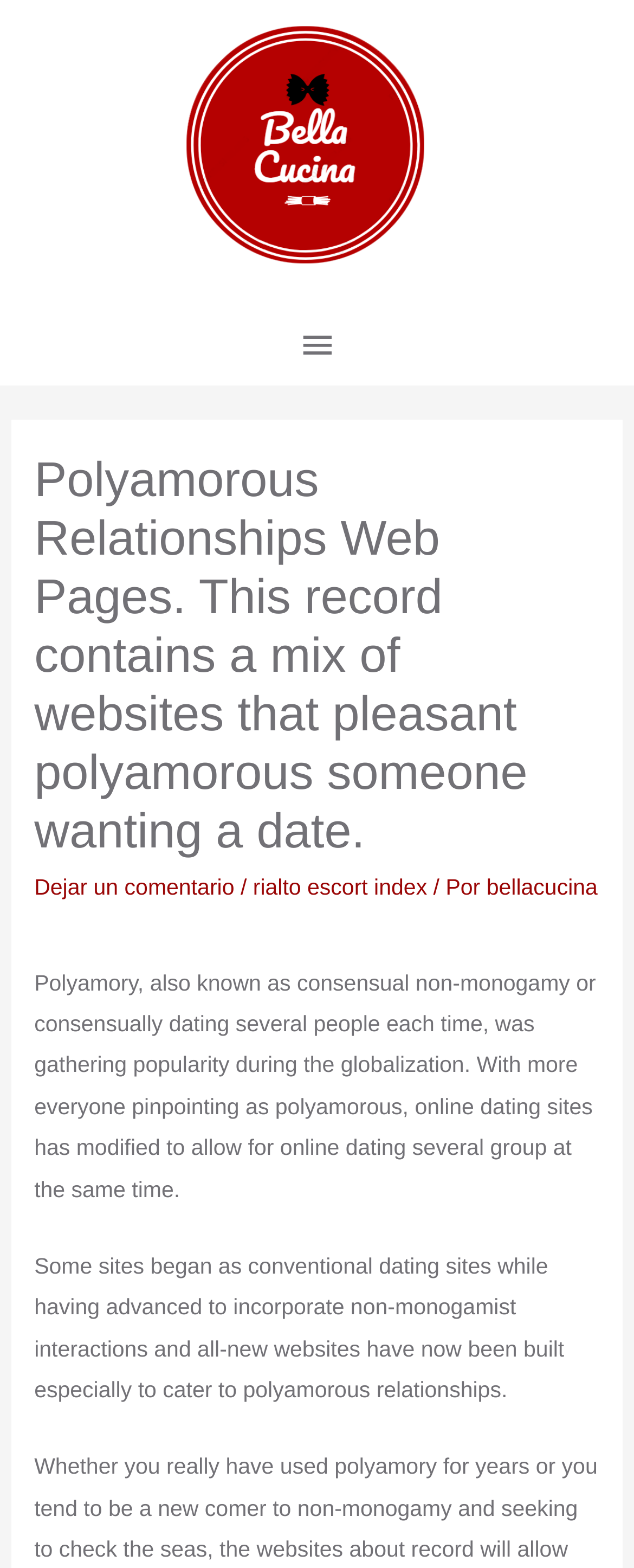Provide a comprehensive description of the webpage.

The webpage is about polyamorous relationships and online dating. At the top, there is a logo and a link to "bellacucina" on the left side, accompanied by a small image of the same name. Below this, there is a main menu button labeled "Menú principal" on the right side.

The main content of the webpage is divided into two sections. The top section has a heading that repeats the title "Polyamorous Relationships Web Pages. This record contains a mix of websites that pleasant polyamorous someone wanting a date." Below this heading, there are three links: "Dejar un comentario", "rialto escort index", and "bellacucina", separated by forward slashes.

The bottom section contains two paragraphs of text. The first paragraph explains what polyamory is and how it has gained popularity, leading to changes in online dating sites. The second paragraph describes how some dating sites have evolved to accommodate non-monogamous relationships, while others have been built specifically for polyamorous relationships.

Overall, the webpage appears to be a resource for people interested in polyamorous relationships and online dating, providing information and links to relevant websites.